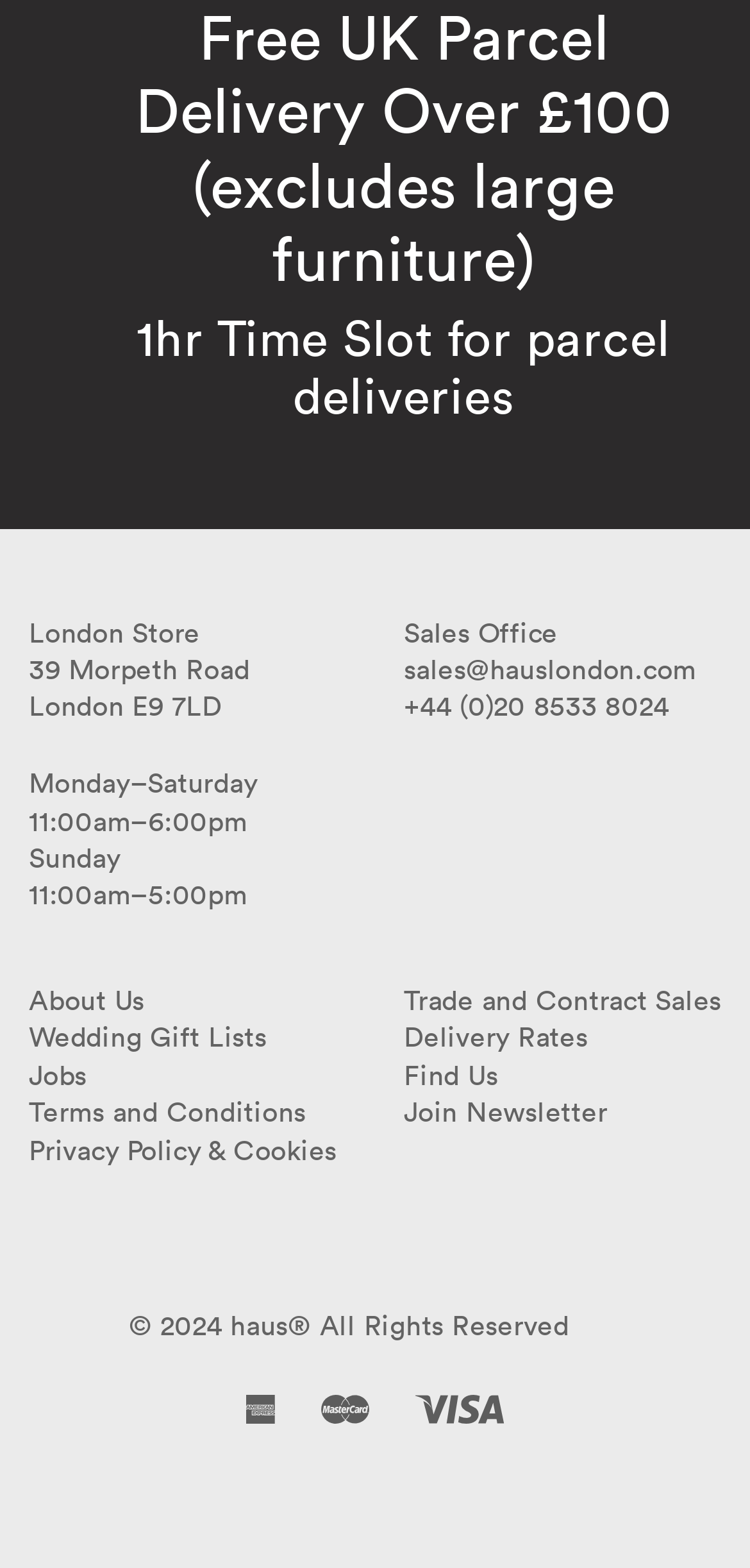Find the bounding box coordinates for the area you need to click to carry out the instruction: "View store details". The coordinates should be four float numbers between 0 and 1, indicated as [left, top, right, bottom].

[0.038, 0.392, 0.267, 0.414]